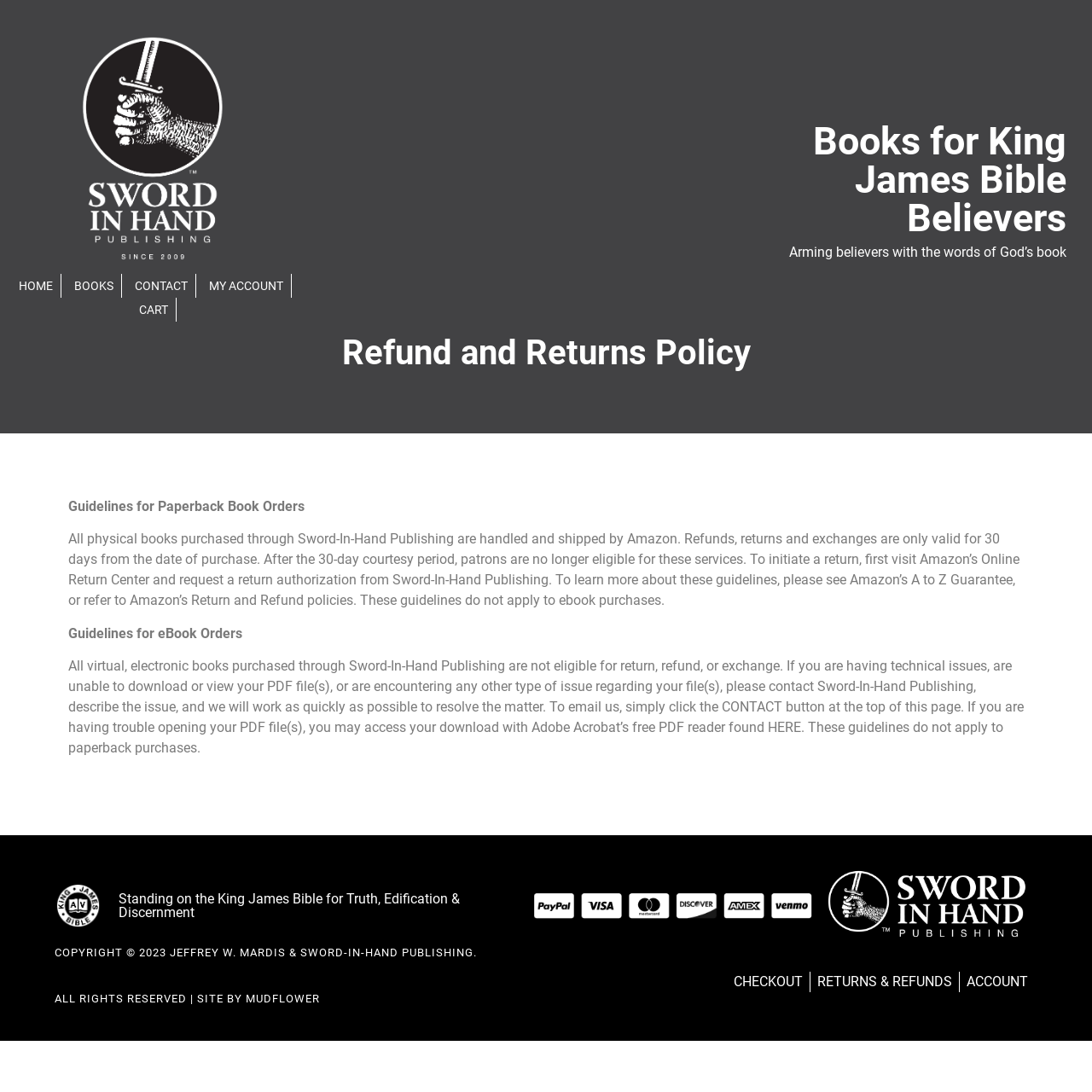Find the bounding box coordinates of the element I should click to carry out the following instruction: "view refund and returns policy".

[0.062, 0.308, 0.938, 0.339]